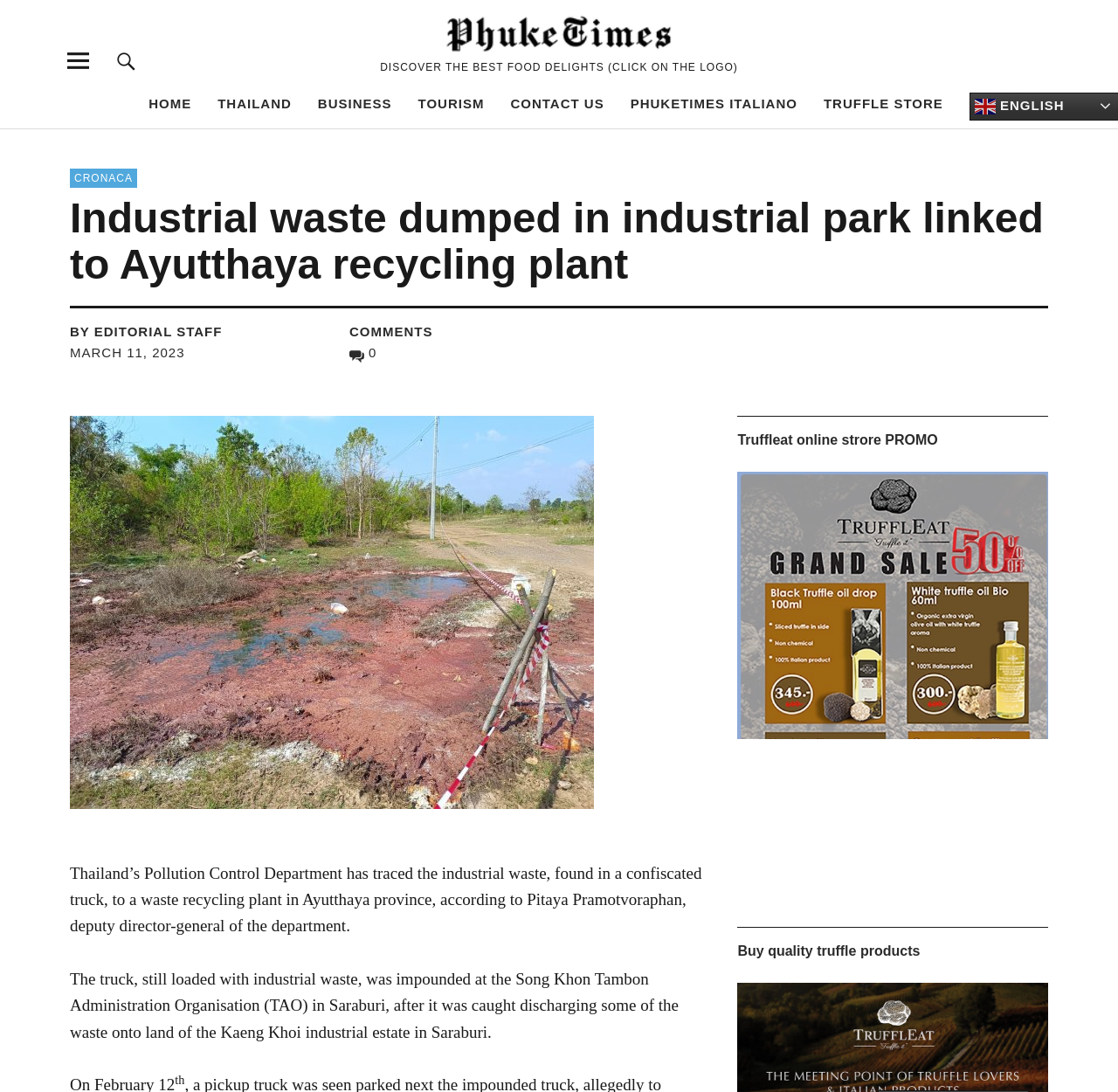What is the name of the industrial estate where the waste was discharged?
Please look at the screenshot and answer in one word or a short phrase.

Kaeng Khoi